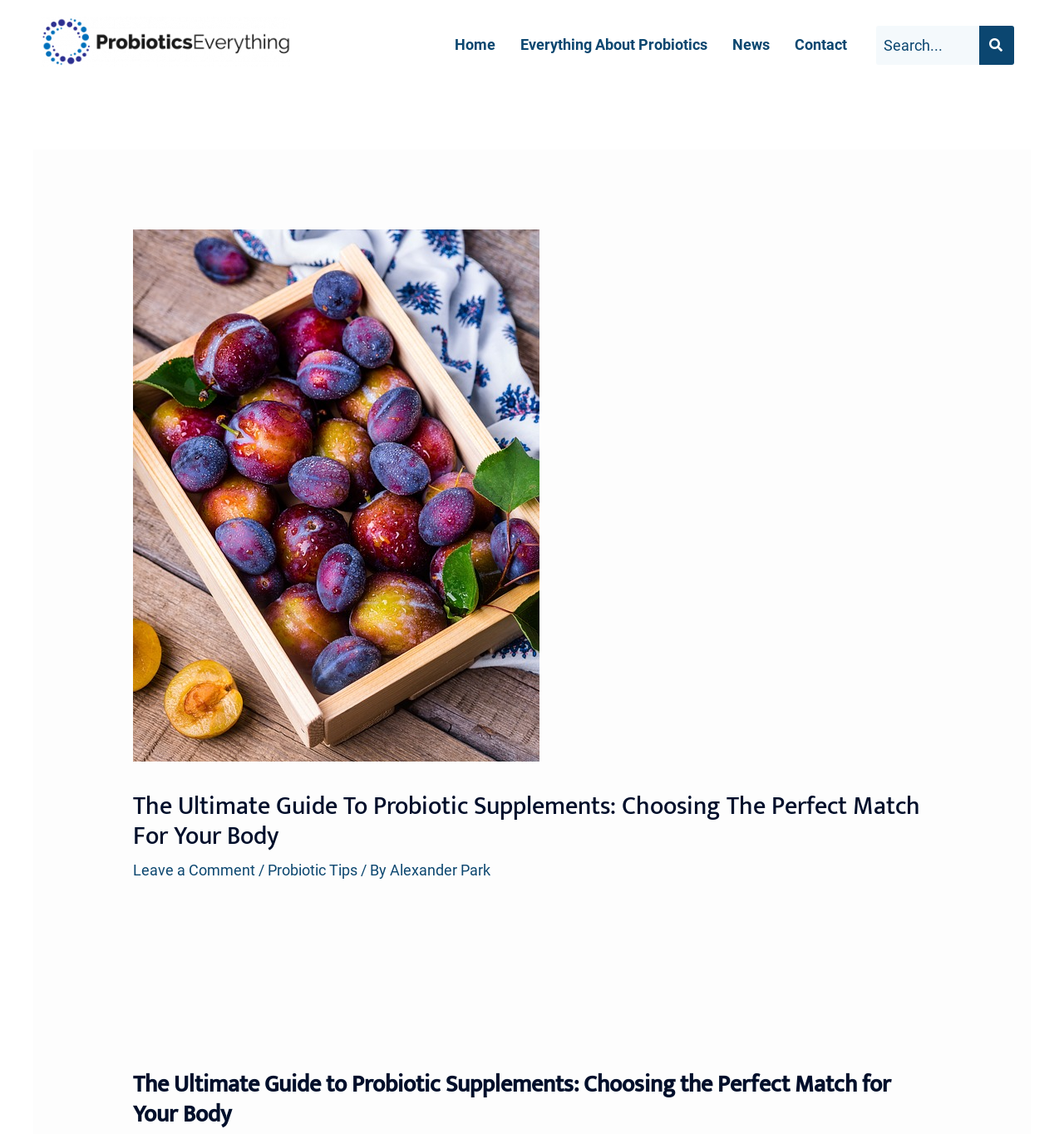Please find the bounding box coordinates of the section that needs to be clicked to achieve this instruction: "leave a comment".

[0.125, 0.76, 0.24, 0.775]